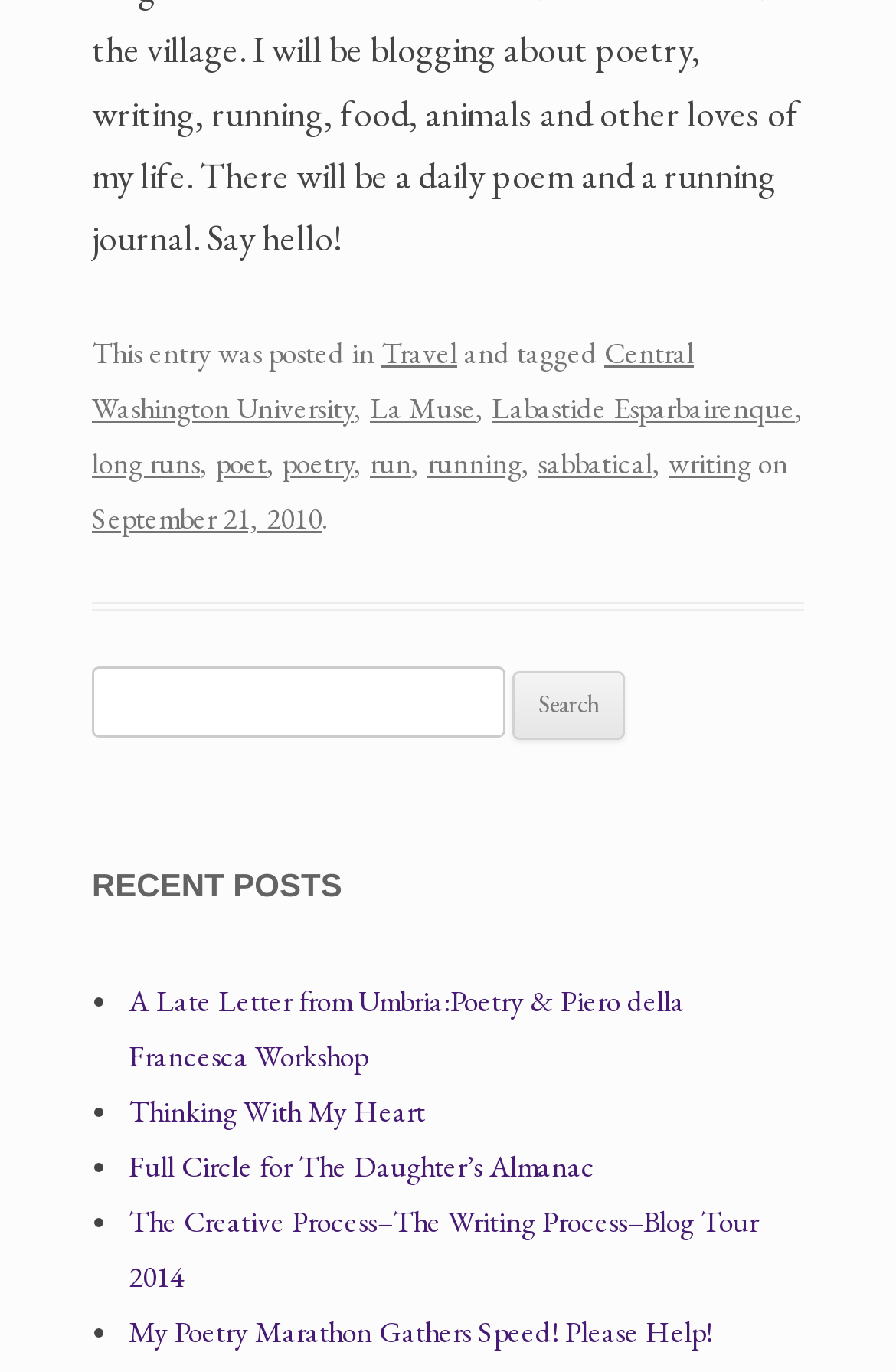Locate the bounding box coordinates of the item that should be clicked to fulfill the instruction: "Click on 'A Late Letter from Umbria:Poetry & Piero della Francesca Workshop'".

[0.144, 0.715, 0.764, 0.784]